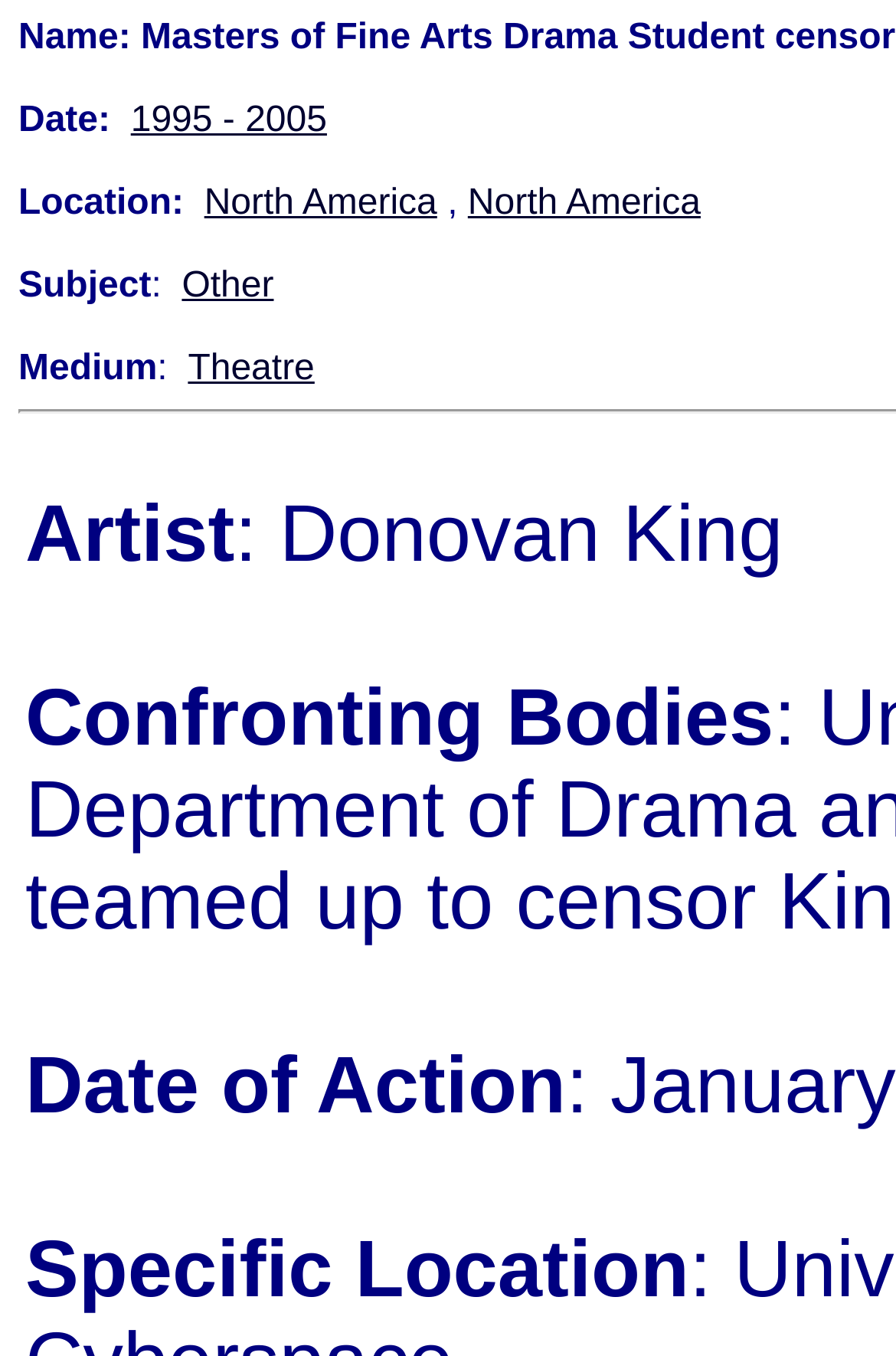Determine the bounding box coordinates in the format (top-left x, top-left y, bottom-right x, bottom-right y). Ensure all values are floating point numbers between 0 and 1. Identify the bounding box of the UI element described by: North America

[0.228, 0.136, 0.488, 0.164]